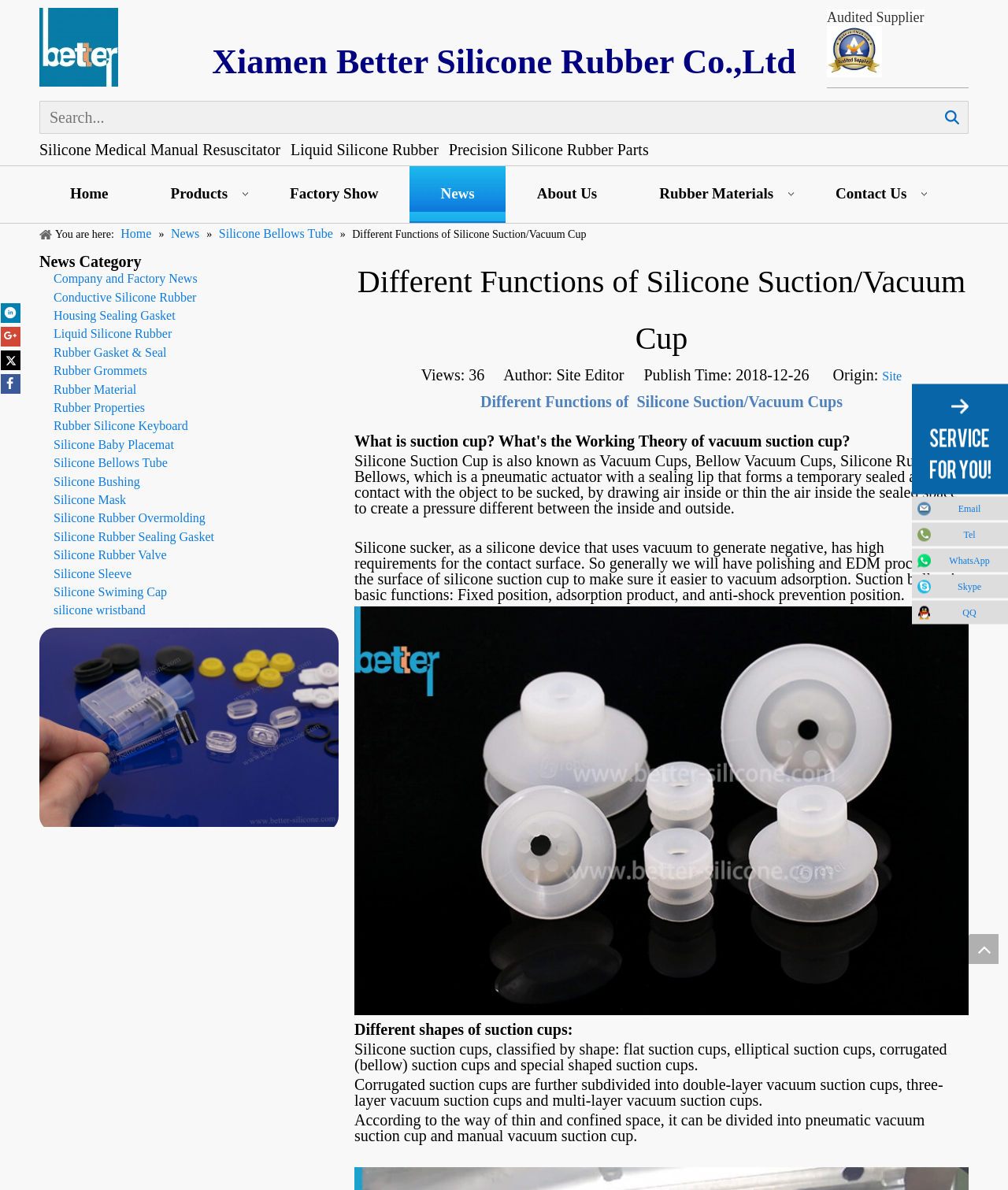Explain the webpage in detail.

The webpage is about "Different Functions of Silicone Suction/Vacuum Cup" and is provided by "Better Silicone". At the top left corner, there is a logo of "Silicone Keypad" and a company name "Xiamen Better Silicone Rubber Co.,Ltd". Next to the company name, there is a badge indicating that the company is an "Audited Supplier". 

On the top right corner, there is a search bar with a "Search" button. Below the search bar, there is a navigation menu with links to "Home", "Products", "Factory Show", "News", "About Us", "Rubber Materials", and "Contact Us". 

The main content of the webpage is divided into two sections. The left section has a list of news categories, including "Company and Factory News", "Conductive Silicone Rubber", "Housing Sealing Gasket", and many others. The right section has a detailed article about "Different Functions of Silicone Suction/Vacuum Cup". The article includes an introduction to silicone suction cups, their basic functions, and different shapes of suction cups. There are also images of silicone suction cups.

At the bottom of the webpage, there are links to social media platforms, including "Linkedin", "Google+", "Twitter", "Facebook", and others. There are also contact information, including "Email", "Tel", "WhatsApp", "Skype", and "QQ". A "Back to top" link is located at the bottom right corner.